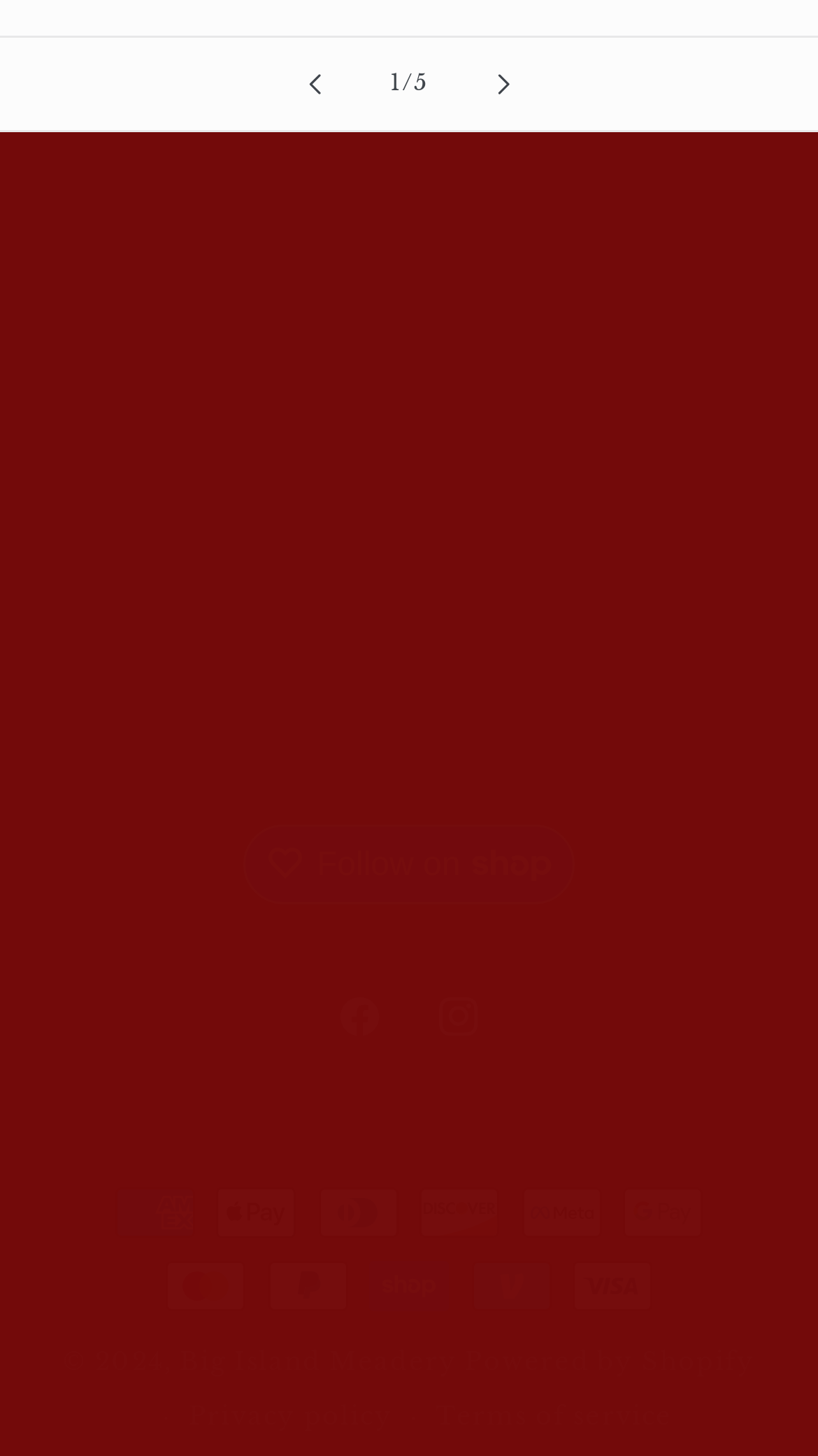Given the element description, predict the bounding box coordinates in the format (top-left x, top-left y, bottom-right x, bottom-right y), using floating point numbers between 0 and 1: Powered by Shopify

[0.569, 0.925, 0.923, 0.946]